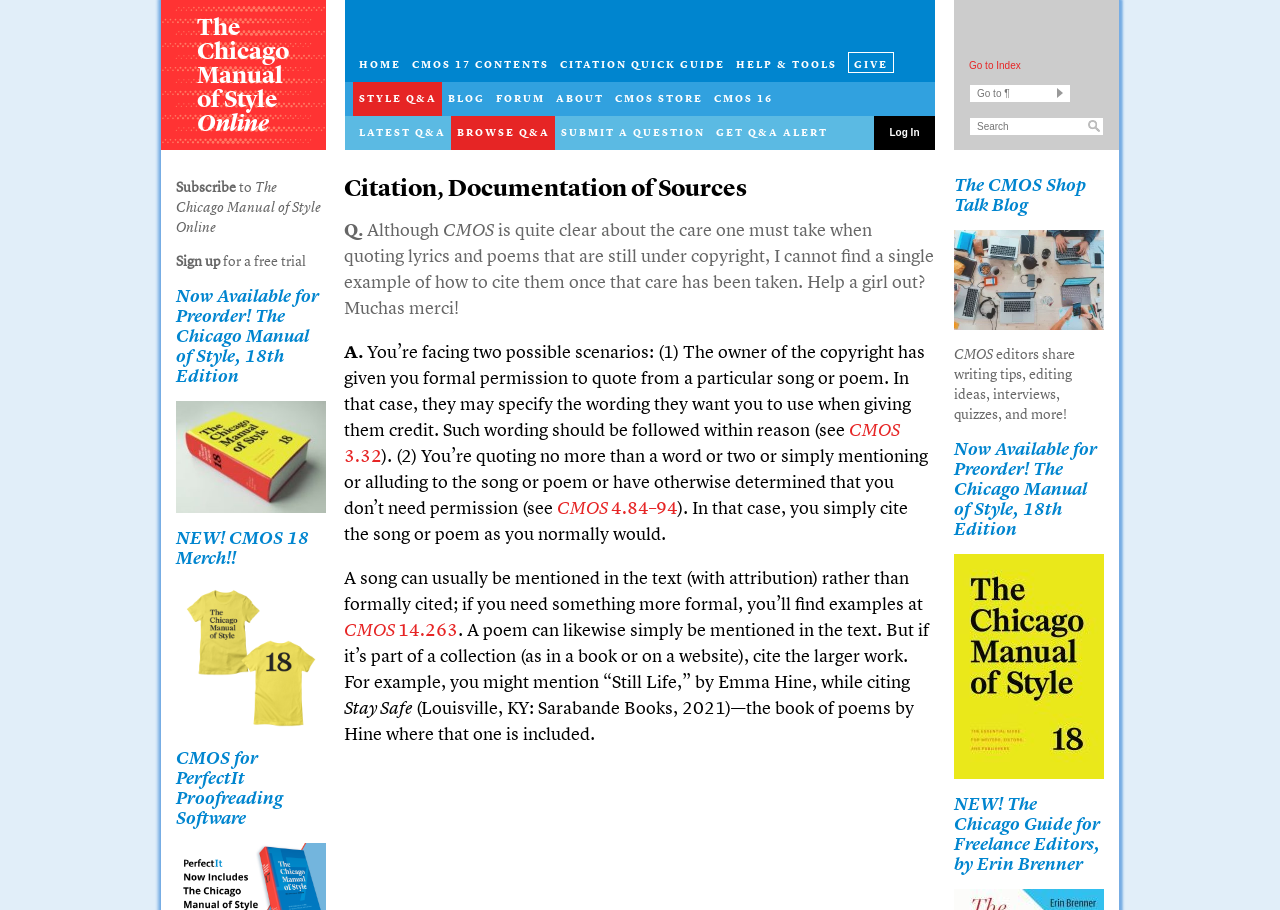Identify the bounding box coordinates of the section to be clicked to complete the task described by the following instruction: "Search for a topic". The coordinates should be four float numbers between 0 and 1, formatted as [left, top, right, bottom].

[0.757, 0.128, 0.862, 0.149]